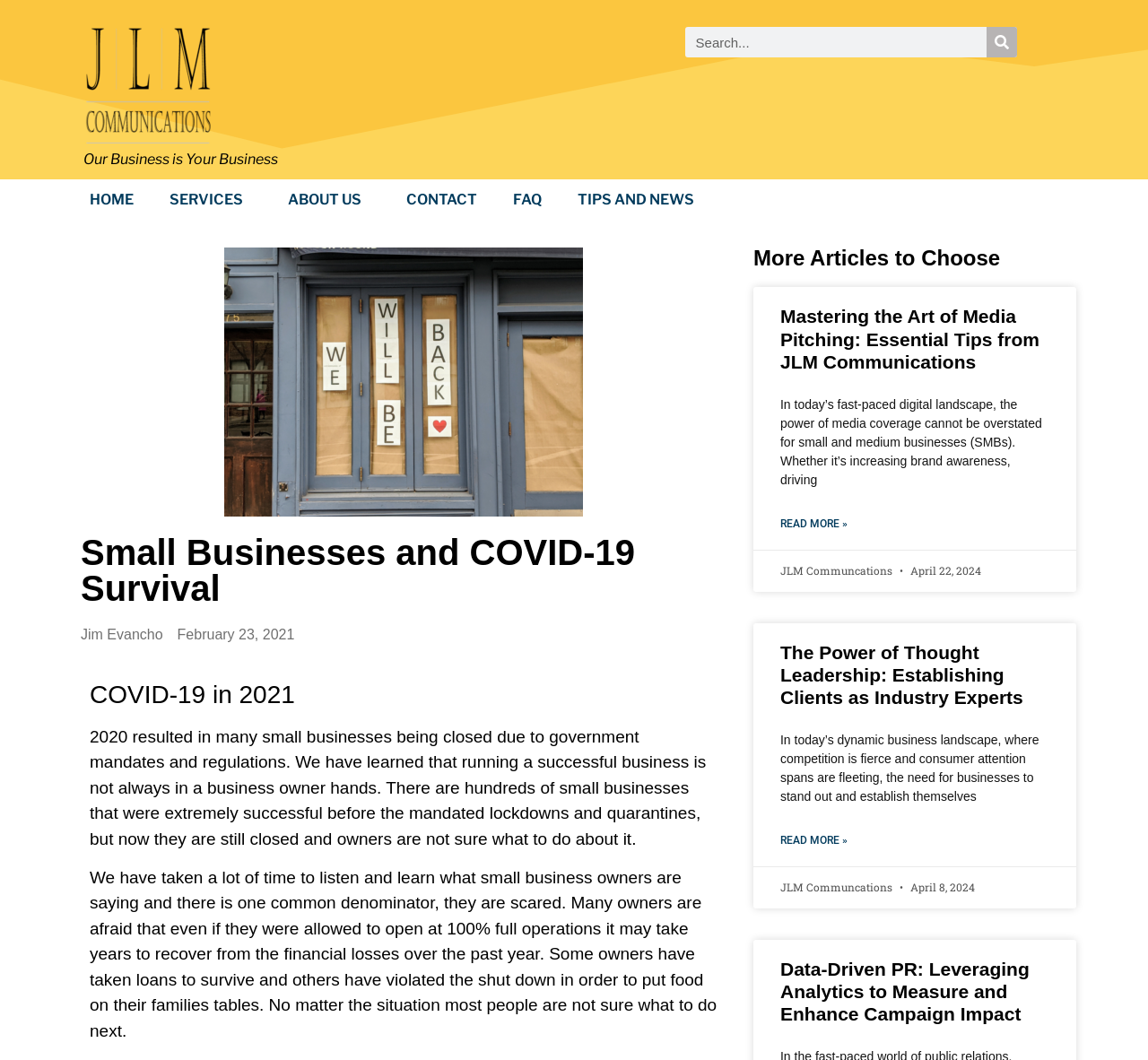Please identify the bounding box coordinates of the element that needs to be clicked to perform the following instruction: "Search for something".

[0.597, 0.025, 0.886, 0.054]